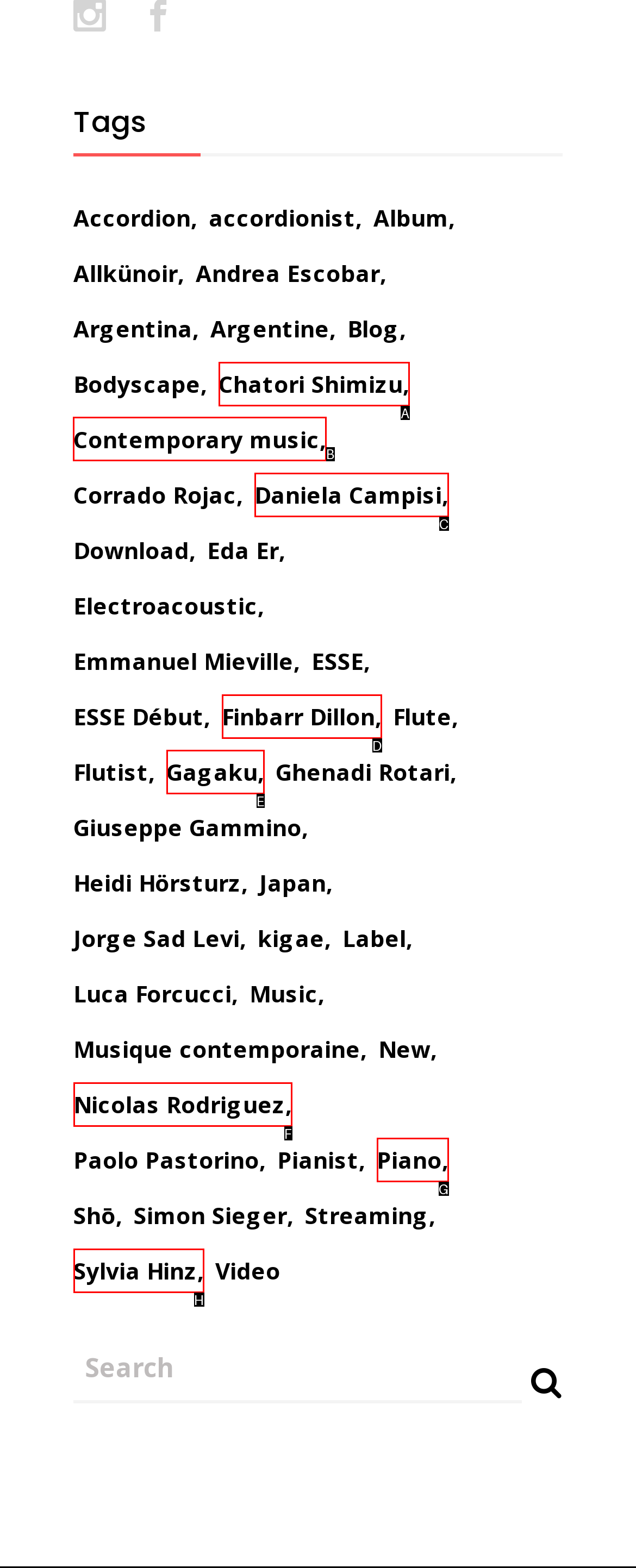Indicate the HTML element to be clicked to accomplish this task: Explore the Contemporary music category Respond using the letter of the correct option.

B